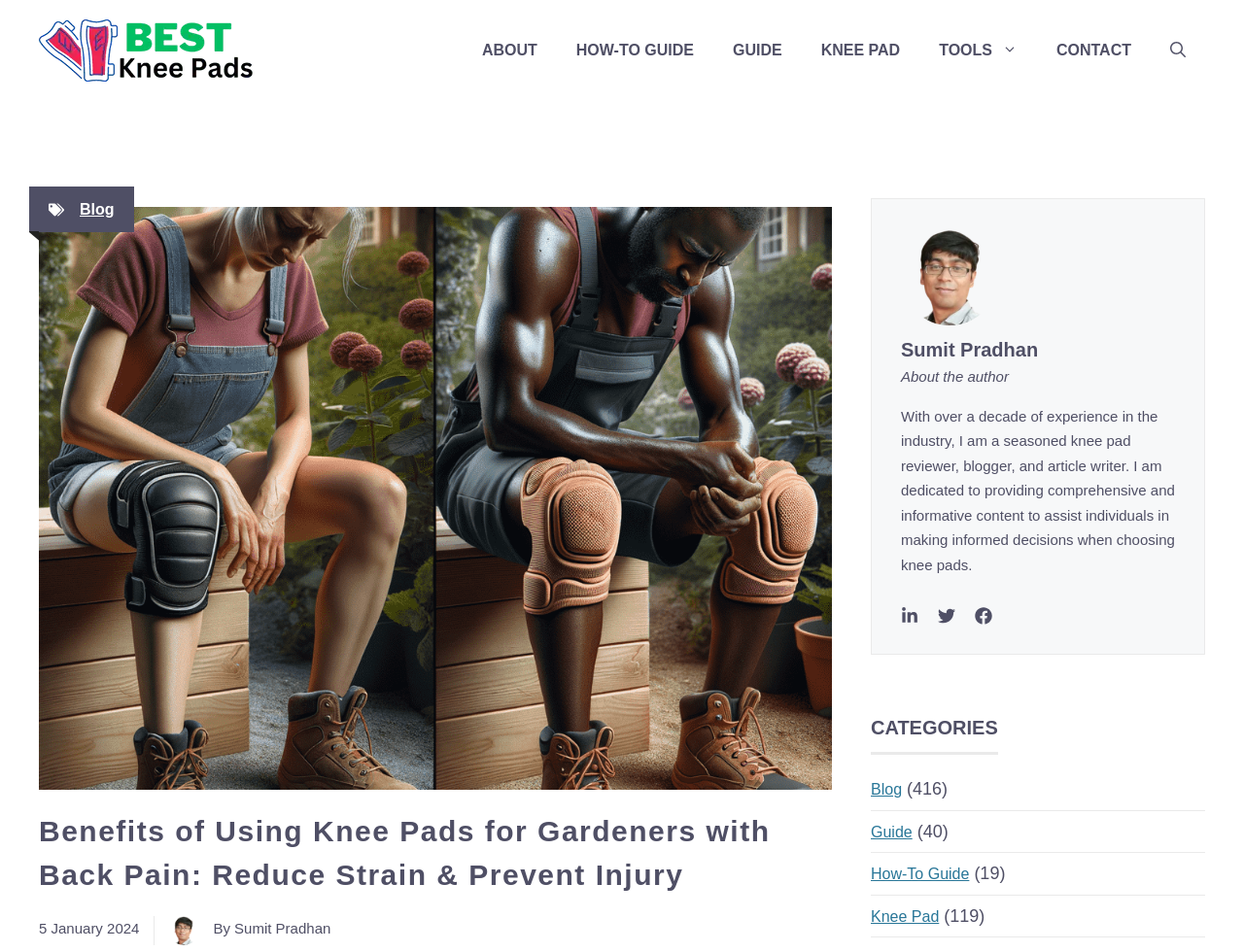Explain the webpage's design and content in an elaborate manner.

The webpage appears to be a blog post or article about the benefits of using knee pads for gardeners with back pain. At the top of the page, there is a banner with a link to the "Best Knee Pad" and an image with the same name. Below the banner, there is a navigation menu with links to various sections of the website, including "ABOUT", "HOW-TO GUIDE", "GUIDE", "KNEE PAD", "TOOLS", and "CONTACT". There is also a search button and a link to the "Blog" section.

The main content of the page is divided into two sections. The first section has a heading that reads "Benefits of Using Knee Pads for Gardeners with Back Pain: Reduce Strain & Prevent Injury". Below the heading, there is a figure or image, and a time stamp indicating that the article was published on "5 January 2024". The author's name, "Sumit Pradhan", is displayed below the time stamp, along with a photo of the author.

The second section appears to be an about-the-author section, with a heading that reads "Sumit Pradhan". Below the heading, there is a photo of the author, a brief description of the author's experience and expertise, and several links to social media profiles or other websites. 

On the right side of the page, there is a section with a heading that reads "CATEGORIES", which lists various categories such as "Blog", "Guide", "How-To Guide", and "Knee Pad", along with the number of articles or posts in each category.